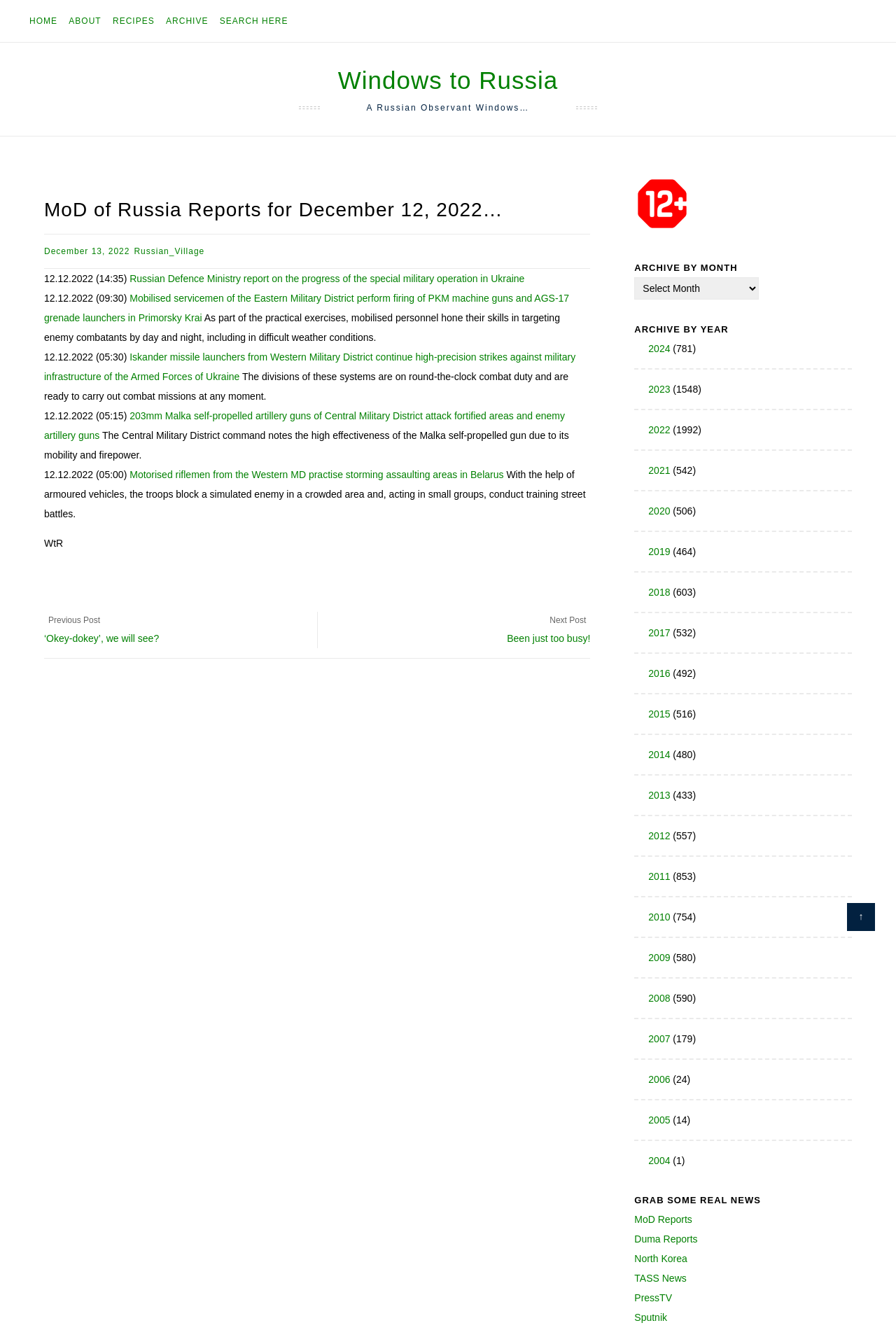What is the name of the website?
From the image, respond using a single word or phrase.

Windows to Russia